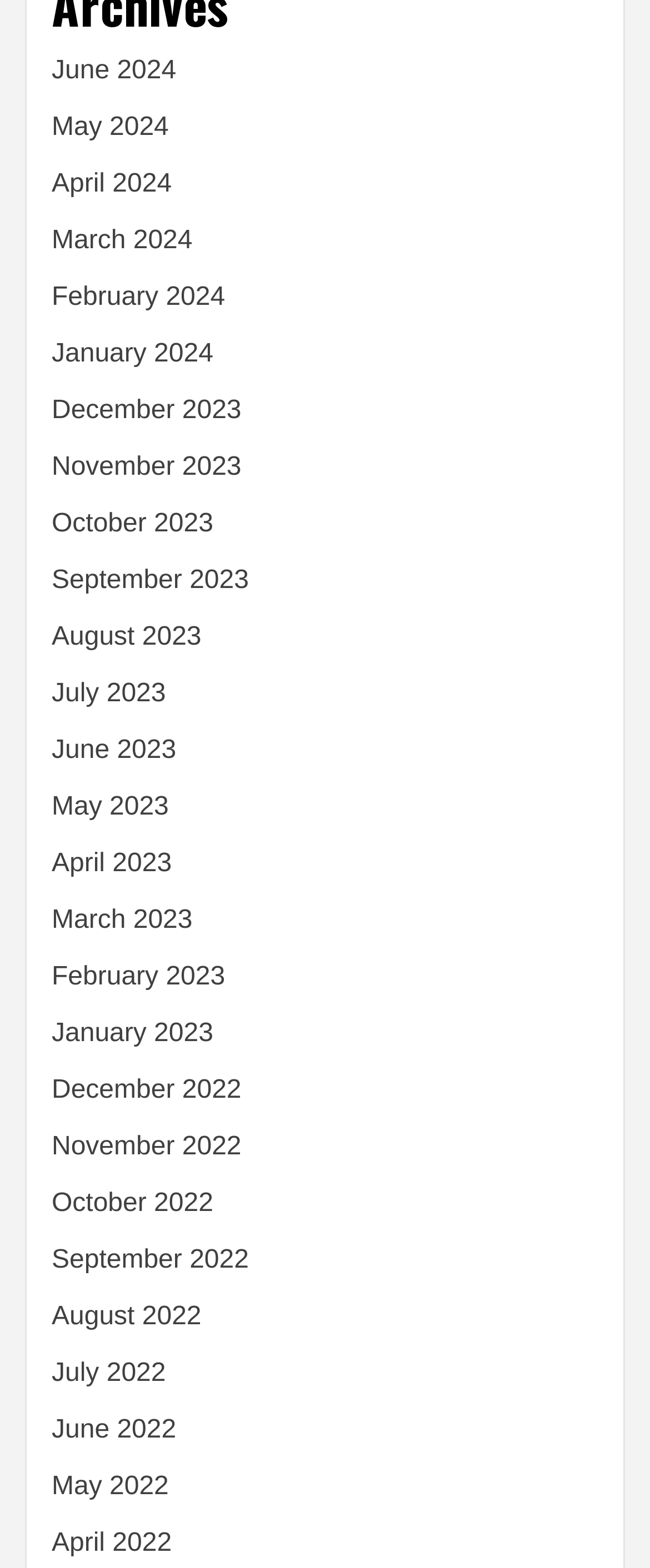Determine the bounding box coordinates of the element's region needed to click to follow the instruction: "access January 2024". Provide these coordinates as four float numbers between 0 and 1, formatted as [left, top, right, bottom].

[0.079, 0.217, 0.328, 0.235]